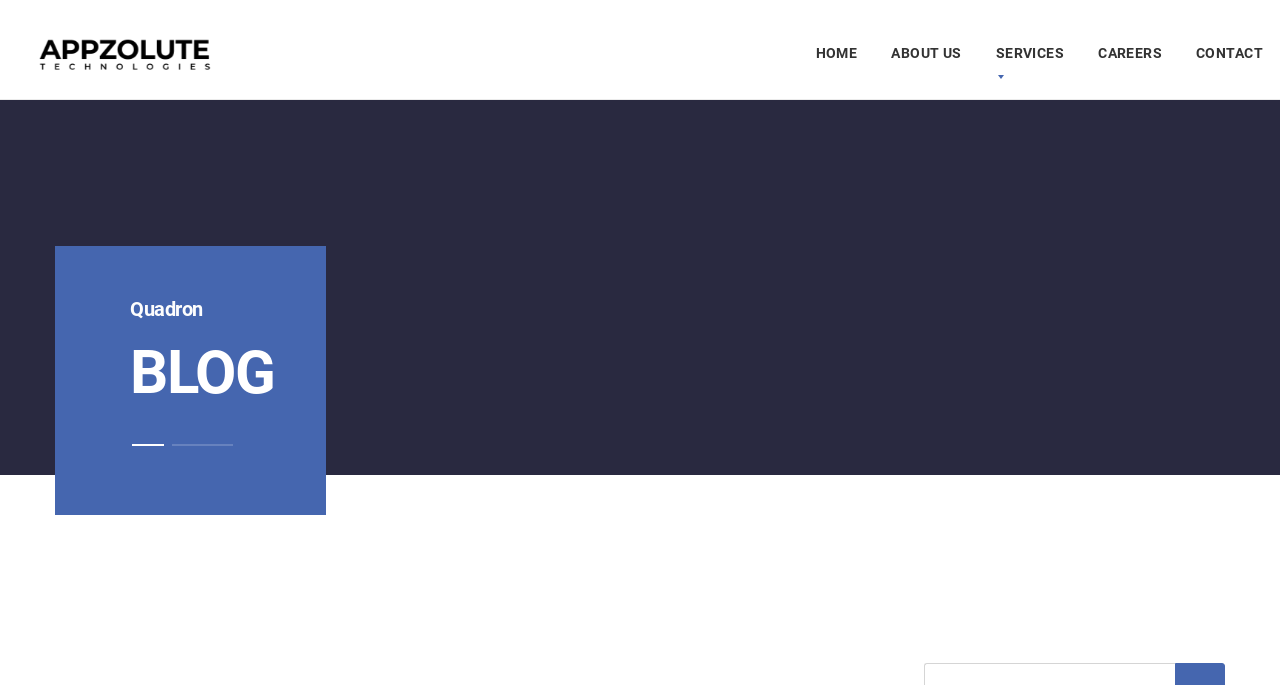Please provide a brief answer to the following inquiry using a single word or phrase:
What is the text above the 'BLOG' heading?

Quadron